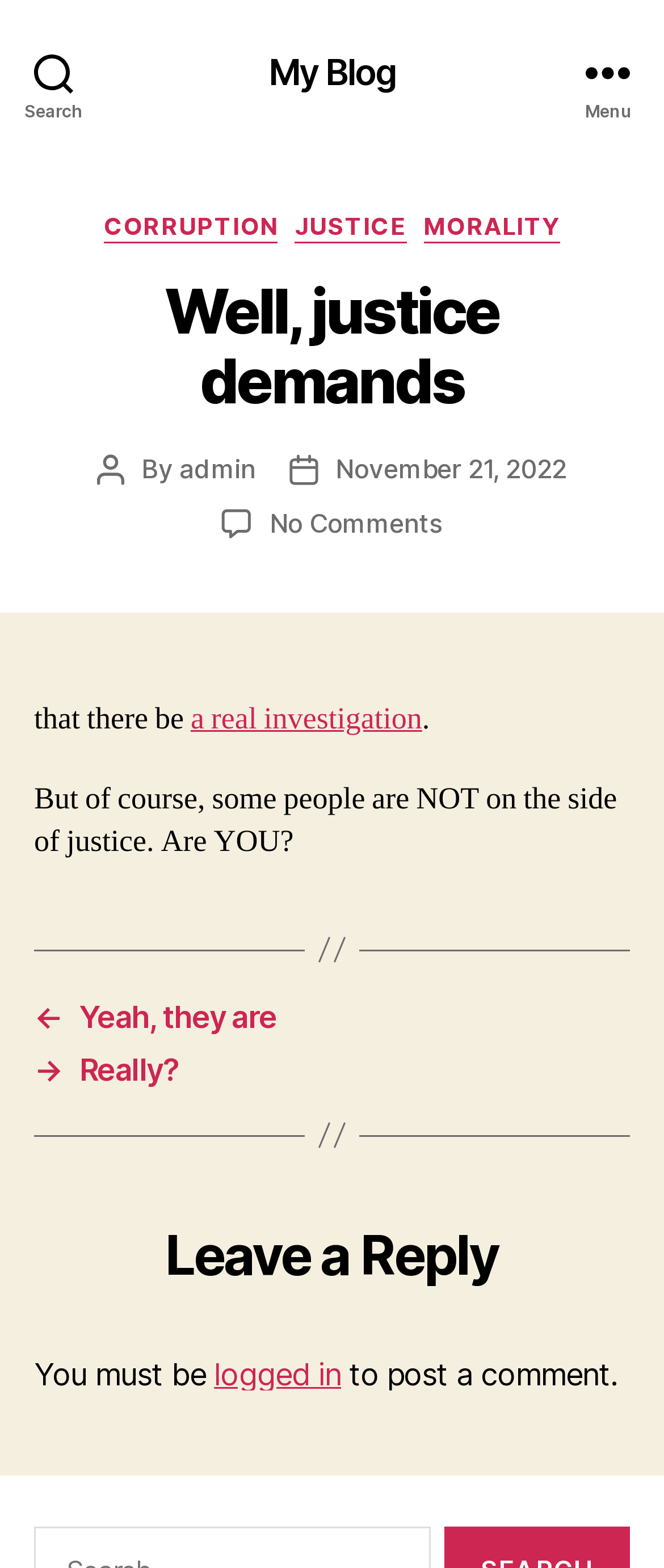Identify the bounding box coordinates of the section that should be clicked to achieve the task described: "Search for something".

[0.0, 0.0, 0.162, 0.091]